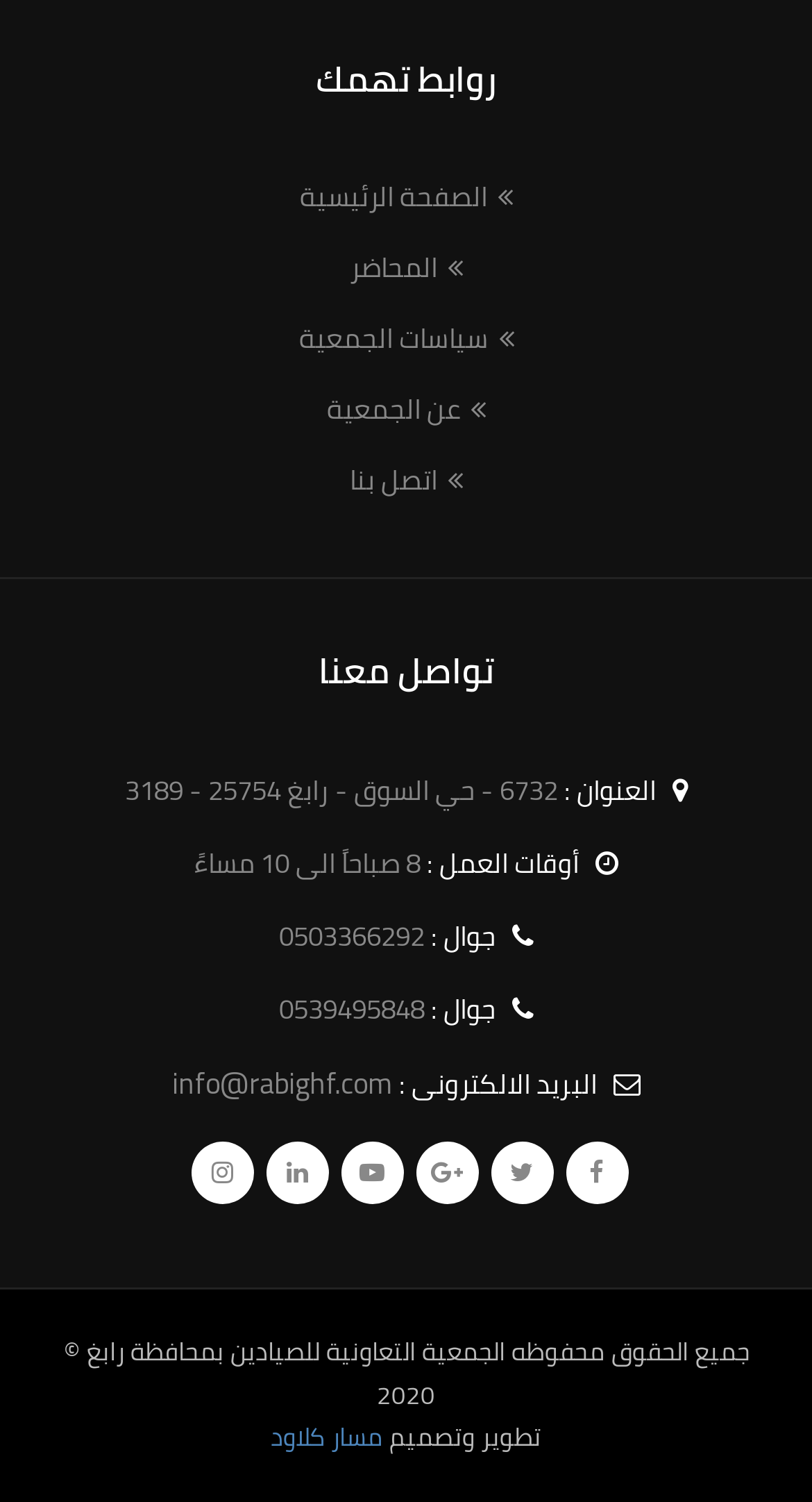Specify the bounding box coordinates (top-left x, top-left y, bottom-right x, bottom-right y) of the UI element in the screenshot that matches this description: المحاضر

[0.431, 0.161, 0.569, 0.194]